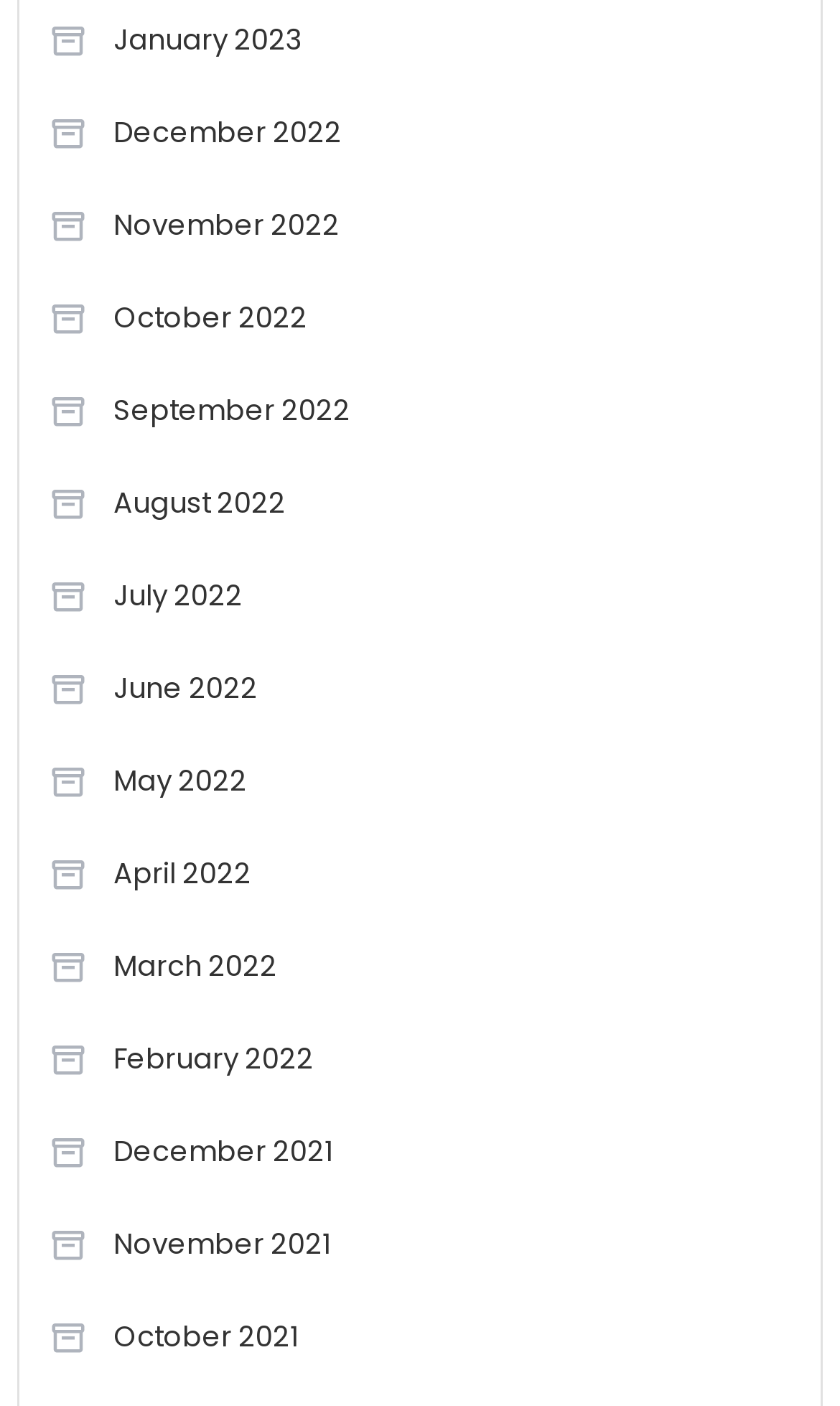Show the bounding box coordinates for the element that needs to be clicked to execute the following instruction: "View January 2023". Provide the coordinates in the form of four float numbers between 0 and 1, i.e., [left, top, right, bottom].

[0.058, 0.005, 0.361, 0.054]